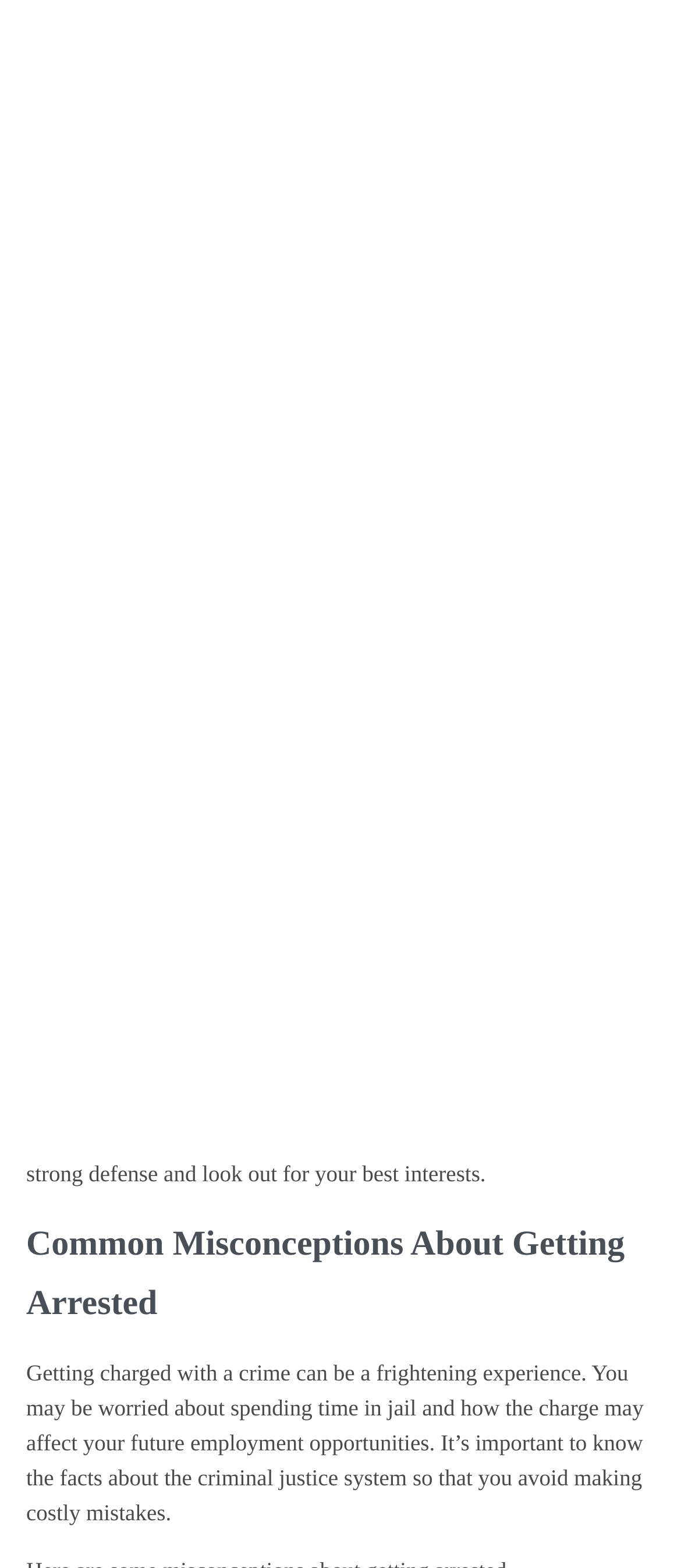Provide your answer in a single word or phrase: 
What is the phone number to contact the attorney?

(202) 544-7200